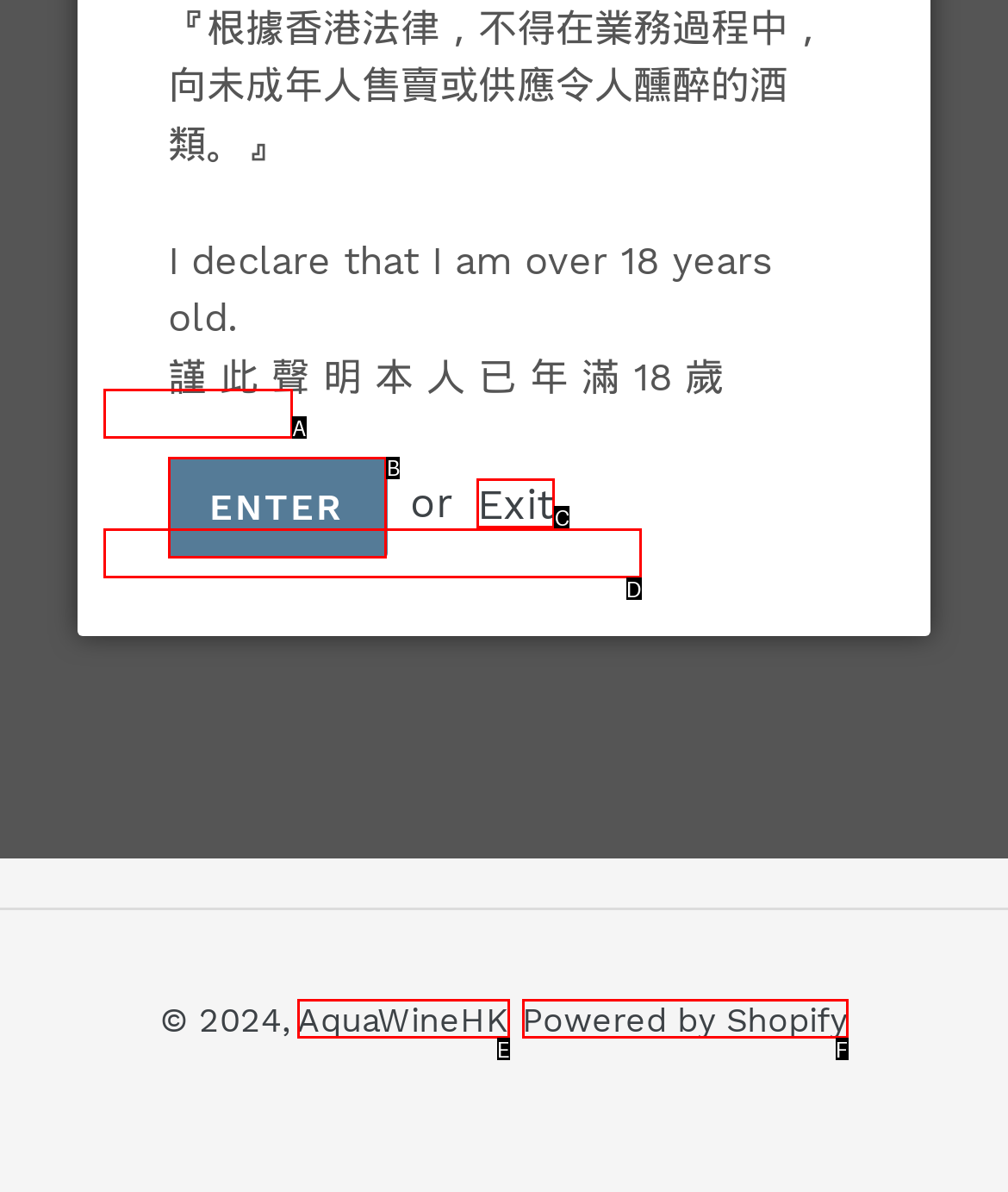Refer to the description: Powered by Shopify and choose the option that best fits. Provide the letter of that option directly from the options.

F